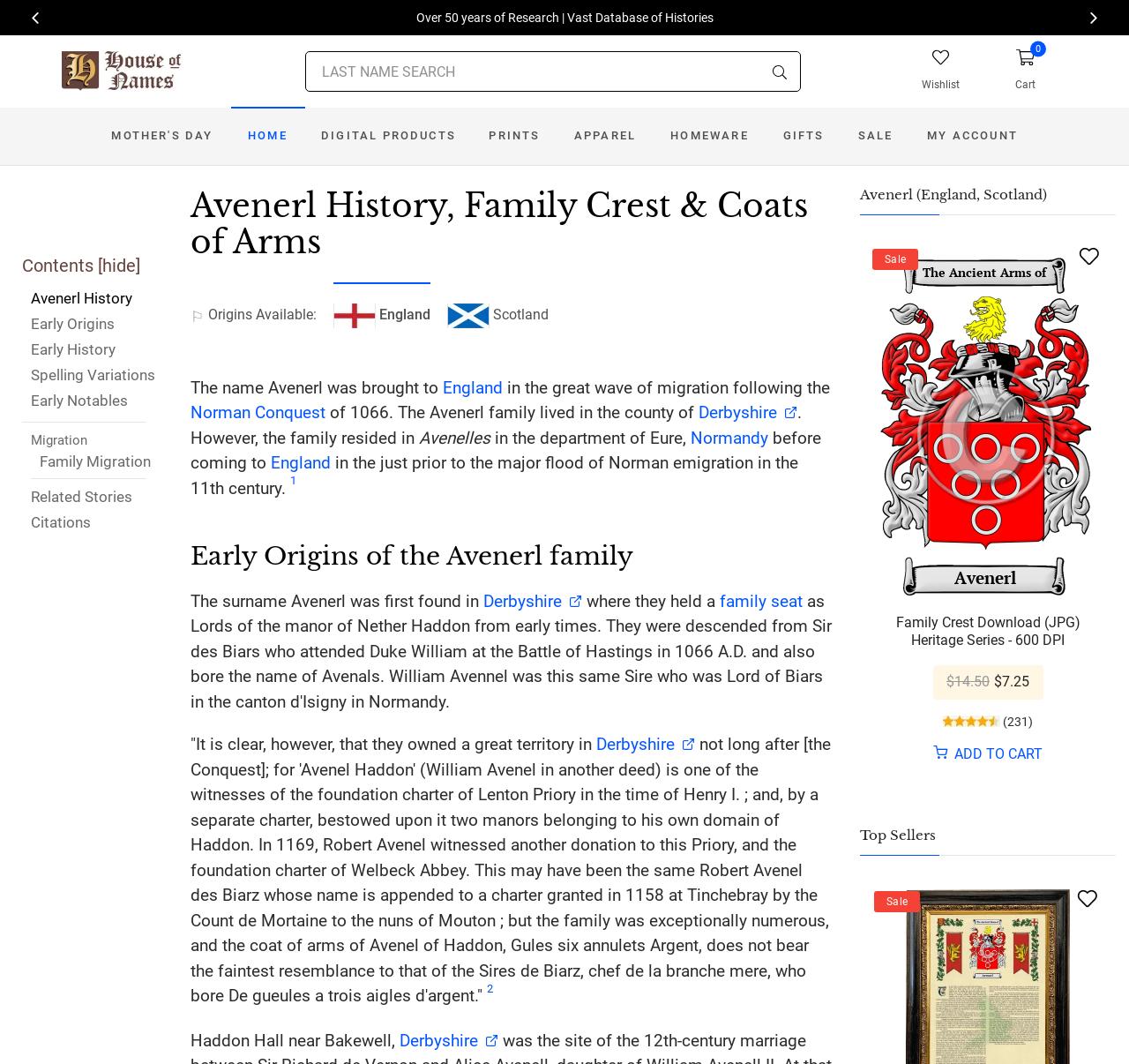Describe all the key features and sections of the webpage thoroughly.

This webpage is about the Avenerl surname, family crest, and coat of arms. At the top, there is a layout table with a heading "Avenerl Name Meaning, Family History, Family Crest & Coats of Arms" and a search box with a "Search" button. Below the search box, there are links to "HouseofNames", "Wishlist", and "0 Cart". 

On the left side, there is a navigation menu with links to "MOTHER'S DAY", "HOME", "DIGITAL PRODUCTS", "PRINTS", "APPAREL", "HOMEWARE", "GIFTS", "SALE", and "MY ACCOUNT". 

The main content of the webpage is divided into sections. The first section is about the Avenerl history, family crest, and coats of arms. It includes a heading "Avenerl History, Family Crest & Coats of Arms" and an image of England. The text describes the origin of the Avenerl surname, its migration to England, and its connection to Derbyshire and Normandy. 

The next section is about the early origins of the Avenerl family, including its family seat in Derbyshire and its connection to Lenton Priory and Welbeck Abbey. There are also links to references numbered 1 and 2. 

On the right side, there is a section about Avenerl (England, Scotland) with a link to a product and an image of the product. Below this section, there are links to "Wishlist" and "Sale", and a heading "Family Crest Download (JPG) Heritage Series - 600 DPI" with a link to download the family crest. 

The webpage also includes a section with a heading "Top Sellers" and a product with a rating of 4.9 and a price of $7.25, which is discounted from $14.50. There is an "ADD TO CART" button below the product information.